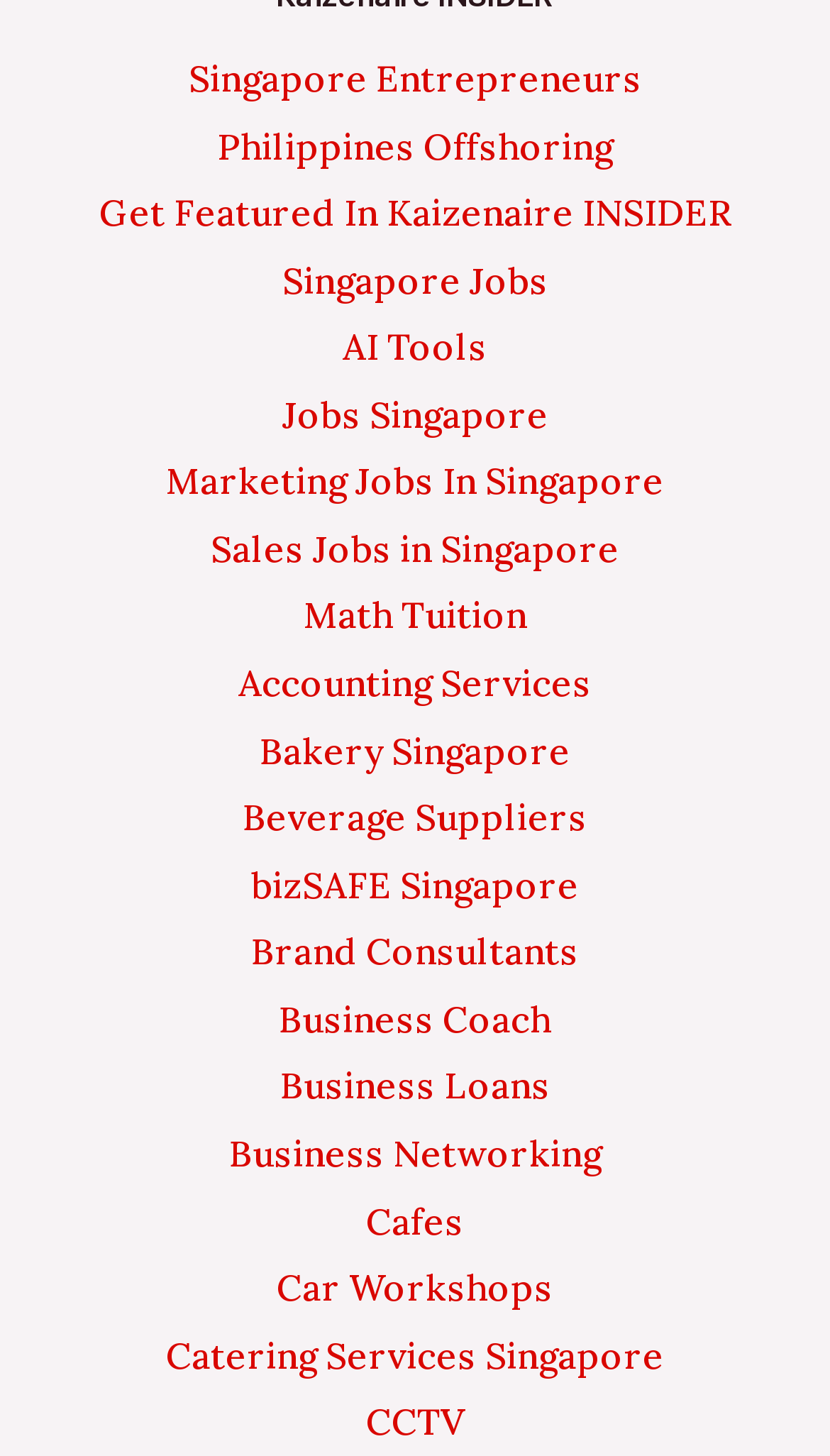Please provide the bounding box coordinates for the UI element as described: "Sales Jobs in Singapore". The coordinates must be four floats between 0 and 1, represented as [left, top, right, bottom].

[0.254, 0.361, 0.746, 0.393]